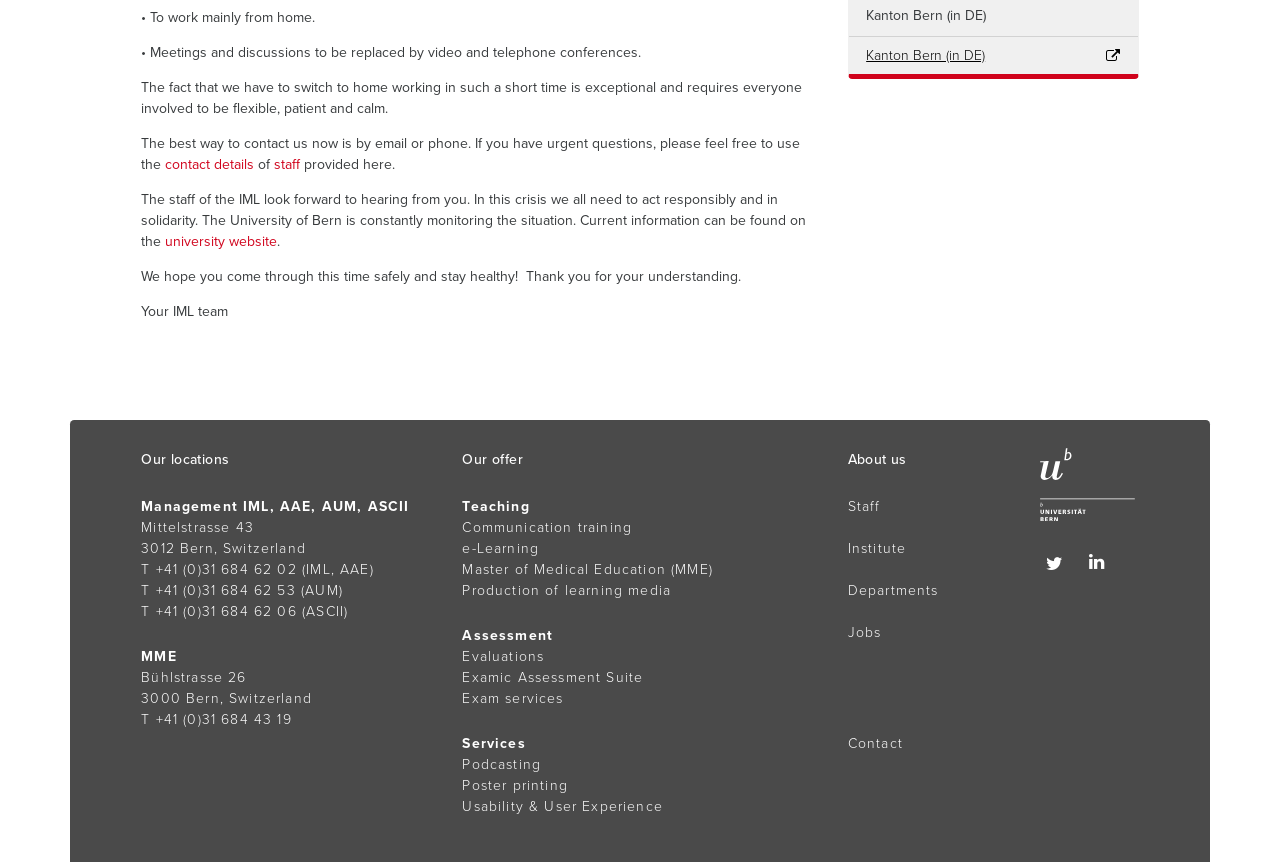Given the element description Contact, specify the bounding box coordinates of the corresponding UI element in the format (top-left x, top-left y, bottom-right x, bottom-right y). All values must be between 0 and 1.

[0.662, 0.853, 0.705, 0.872]